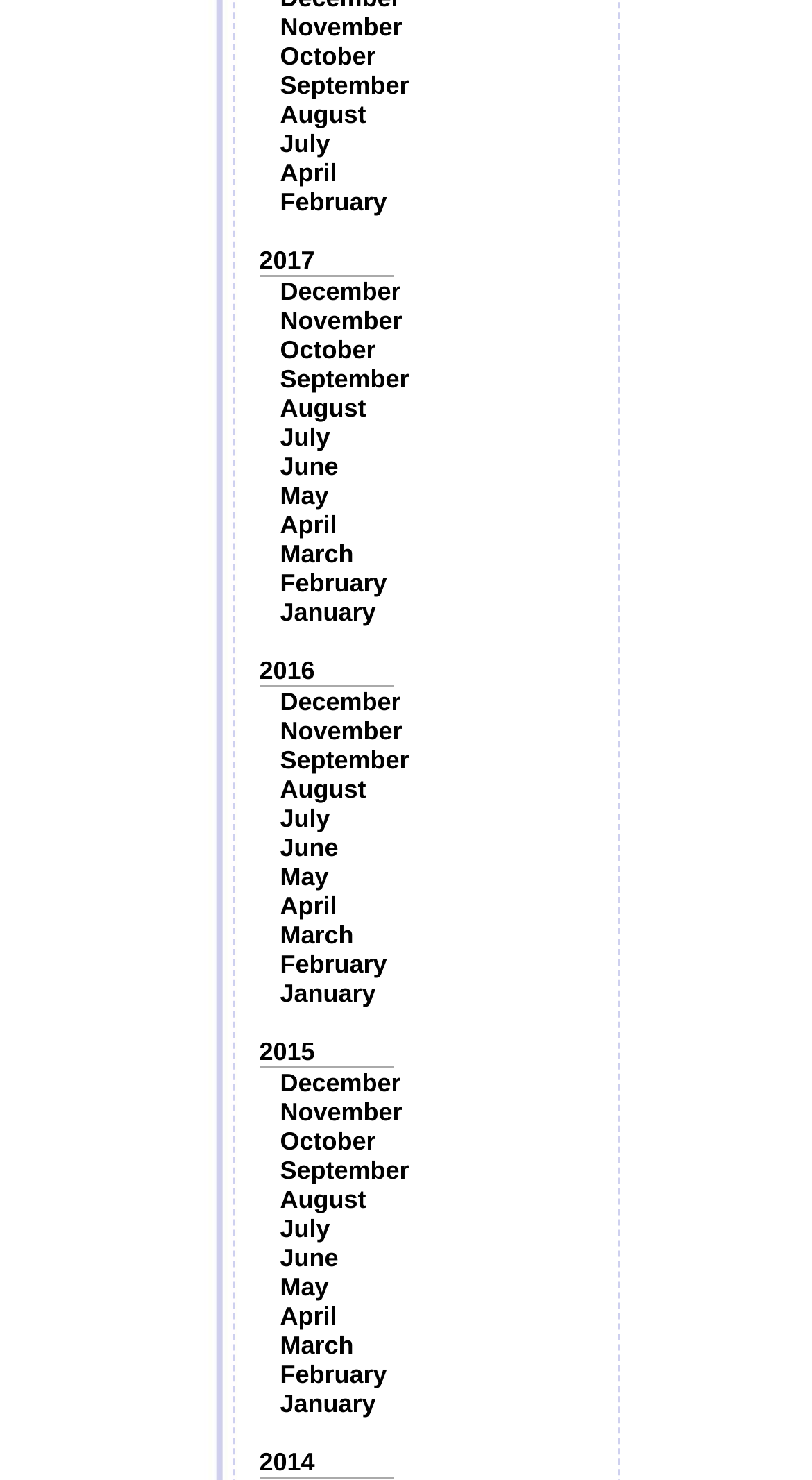Kindly respond to the following question with a single word or a brief phrase: 
What is the latest month listed for 2017?

December